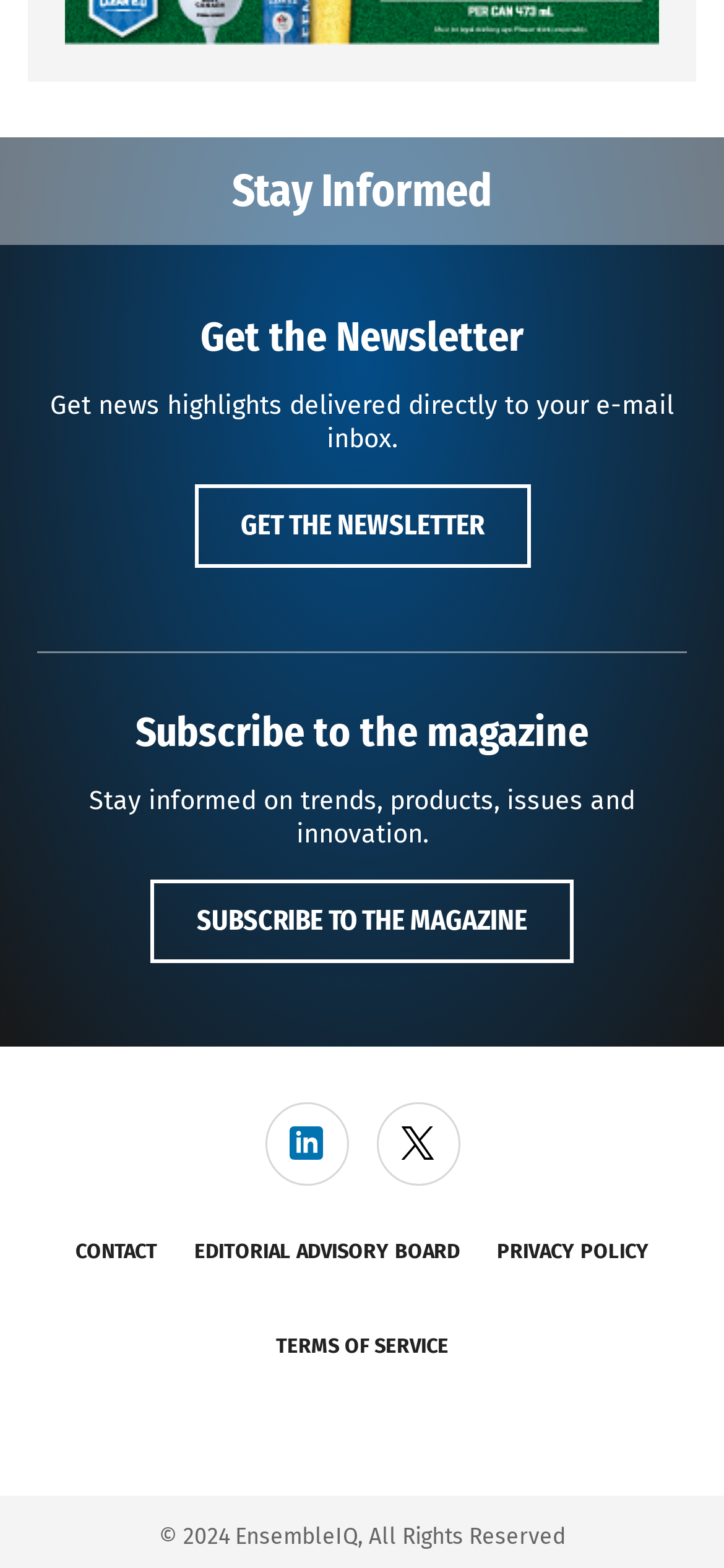How many links are available at the bottom of the webpage?
Look at the screenshot and provide an in-depth answer.

There are four links available at the bottom of the webpage, namely 'CONTACT', 'EDITORIAL ADVISORY BOARD', 'PRIVACY POLICY', and 'TERMS OF SERVICE', which are represented by link elements with the corresponding descriptions.